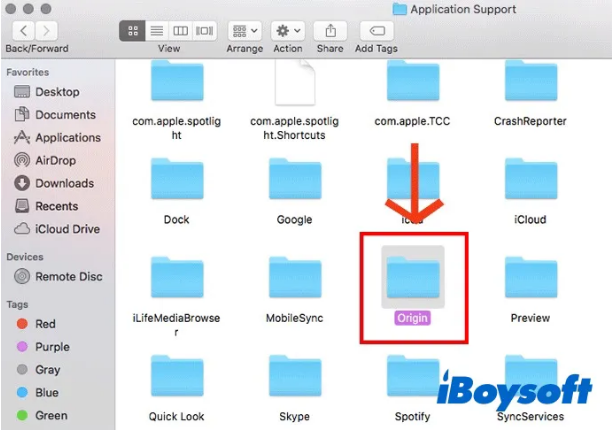What is the purpose of this visual guide?
Ensure your answer is thorough and detailed.

The purpose of this visual guide is to assist users in locating and removing Origin-related files as part of the uninstallation process on a Mac, as illustrated in a step-by-step instruction set provided alongside the image.